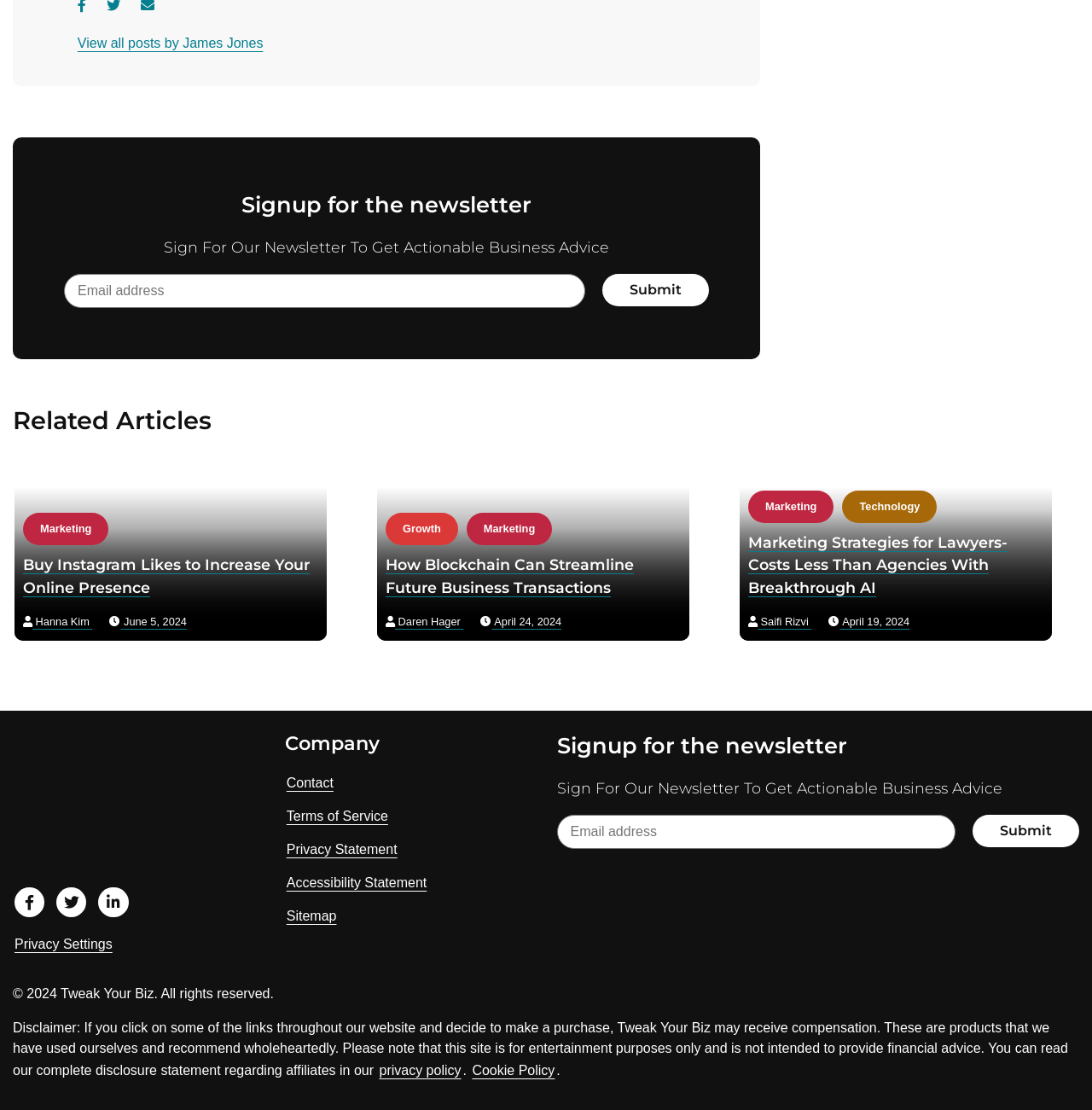Using the information shown in the image, answer the question with as much detail as possible: What type of content is the webpage intended for?

The type of content the webpage is intended for can be determined by looking at the disclaimer text 'Please note that this site is for entertainment purposes only and is not intended to provide financial advice.' which indicates that the webpage is intended for entertainment purposes only.